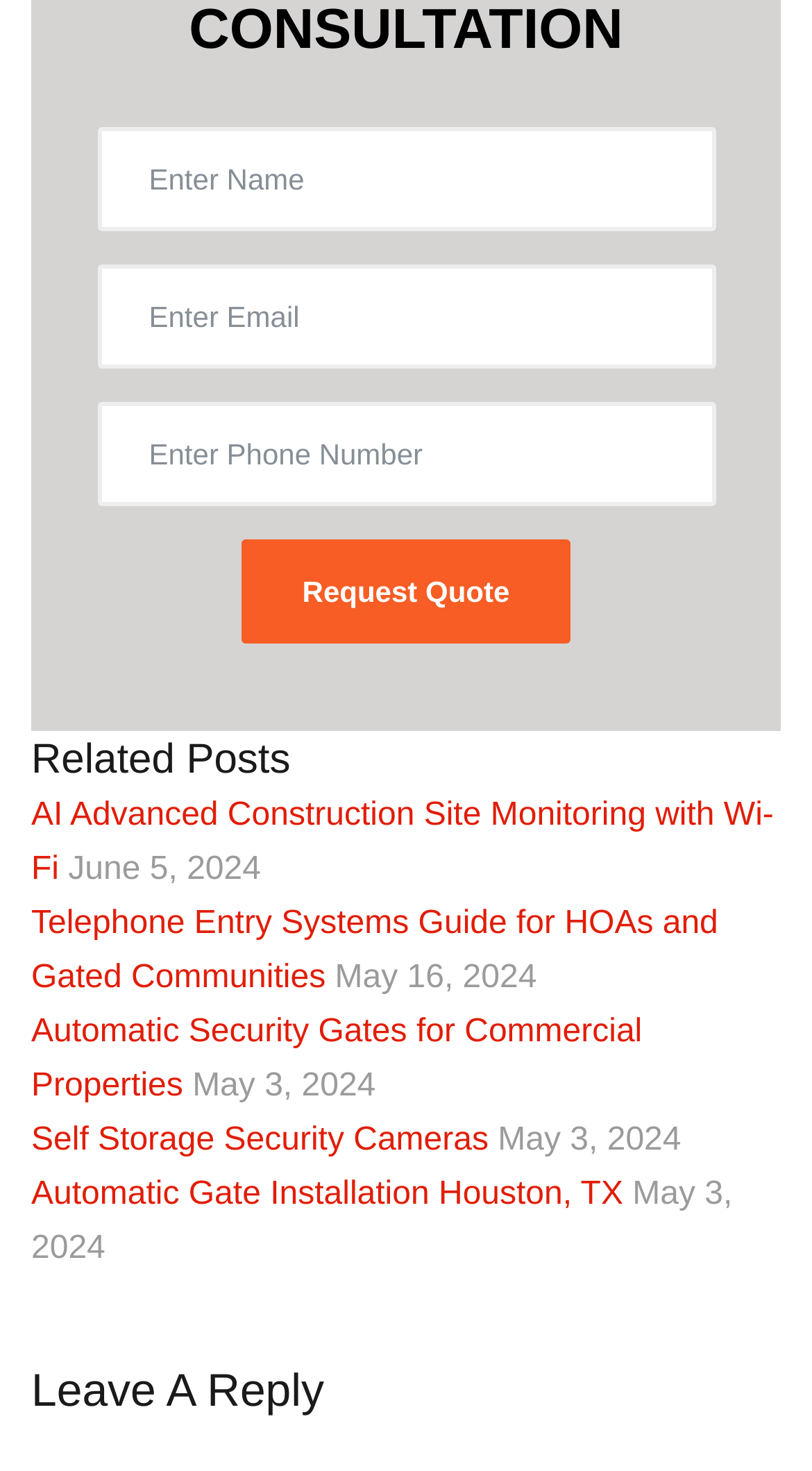Please identify the bounding box coordinates of the area that needs to be clicked to fulfill the following instruction: "Read about AI Advanced Construction Site Monitoring with Wi-Fi."

[0.038, 0.542, 0.953, 0.603]